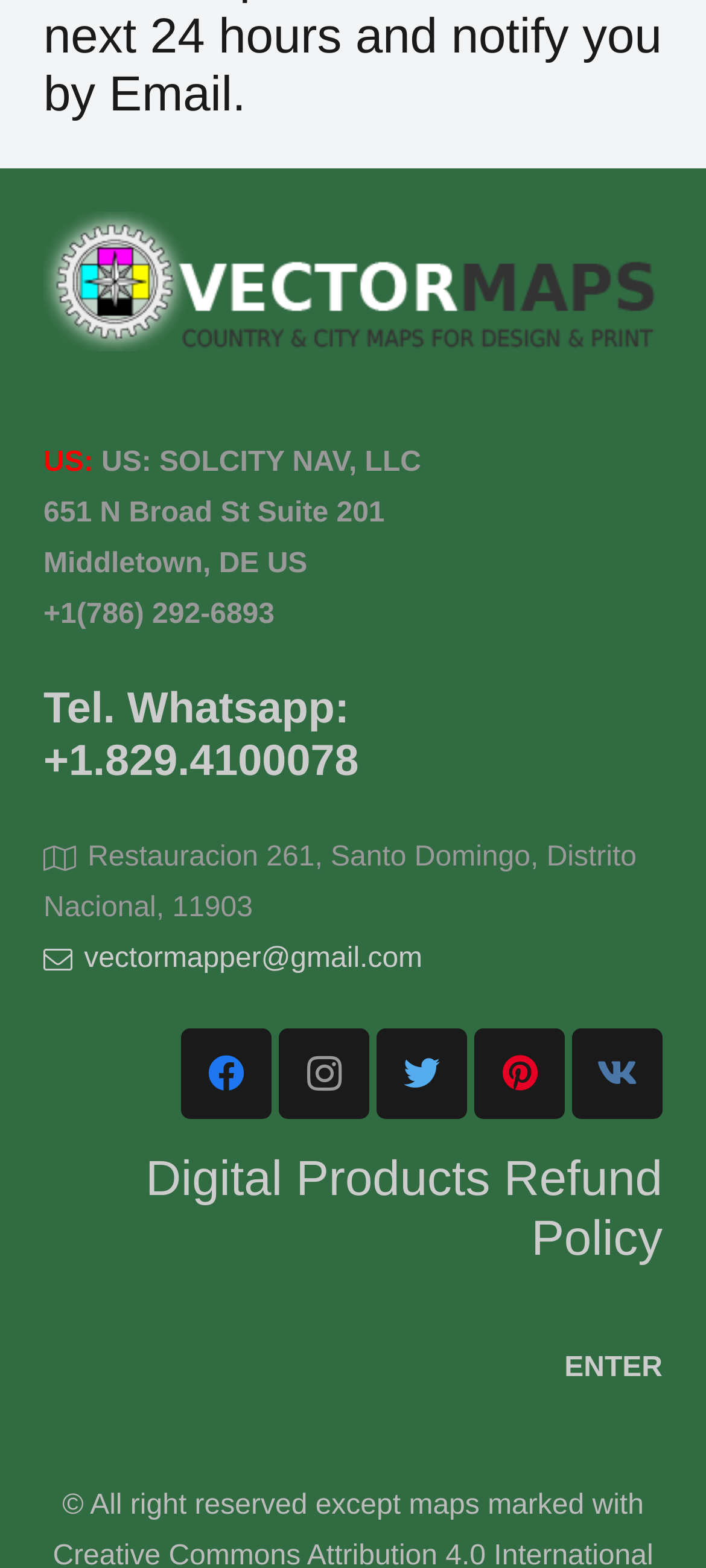Locate the bounding box coordinates of the clickable element to fulfill the following instruction: "Send an email to vectormapper@gmail.com". Provide the coordinates as four float numbers between 0 and 1 in the format [left, top, right, bottom].

[0.062, 0.602, 0.598, 0.621]